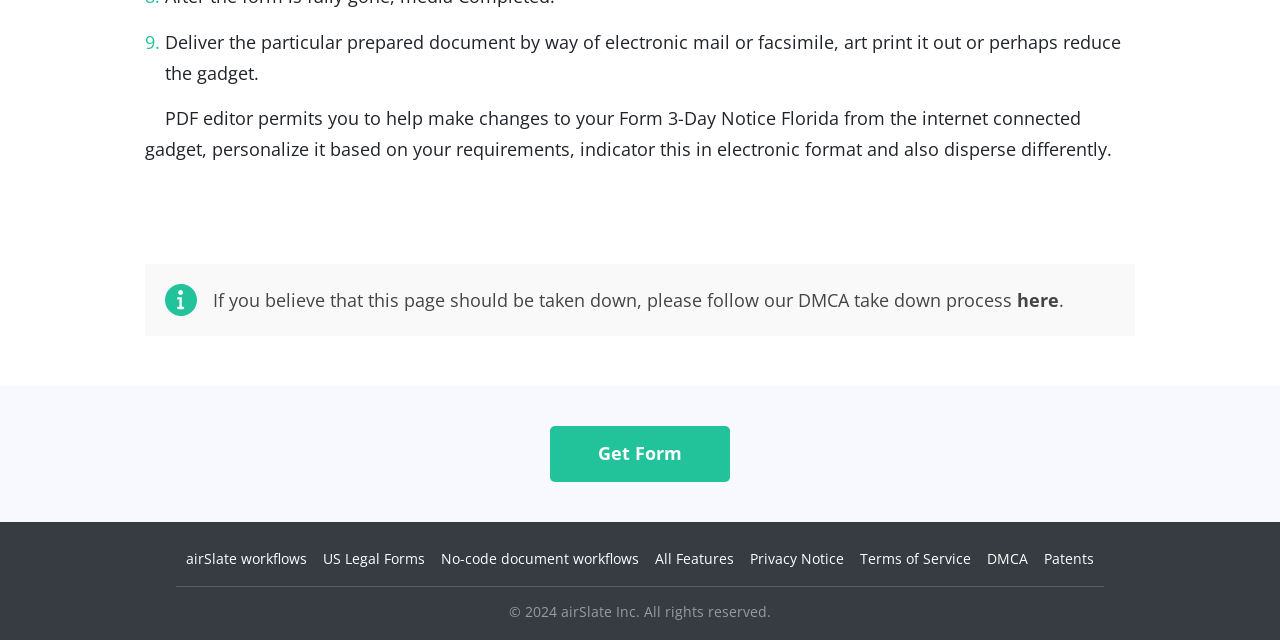Calculate the bounding box coordinates of the UI element given the description: "All Features".

[0.512, 0.857, 0.573, 0.887]